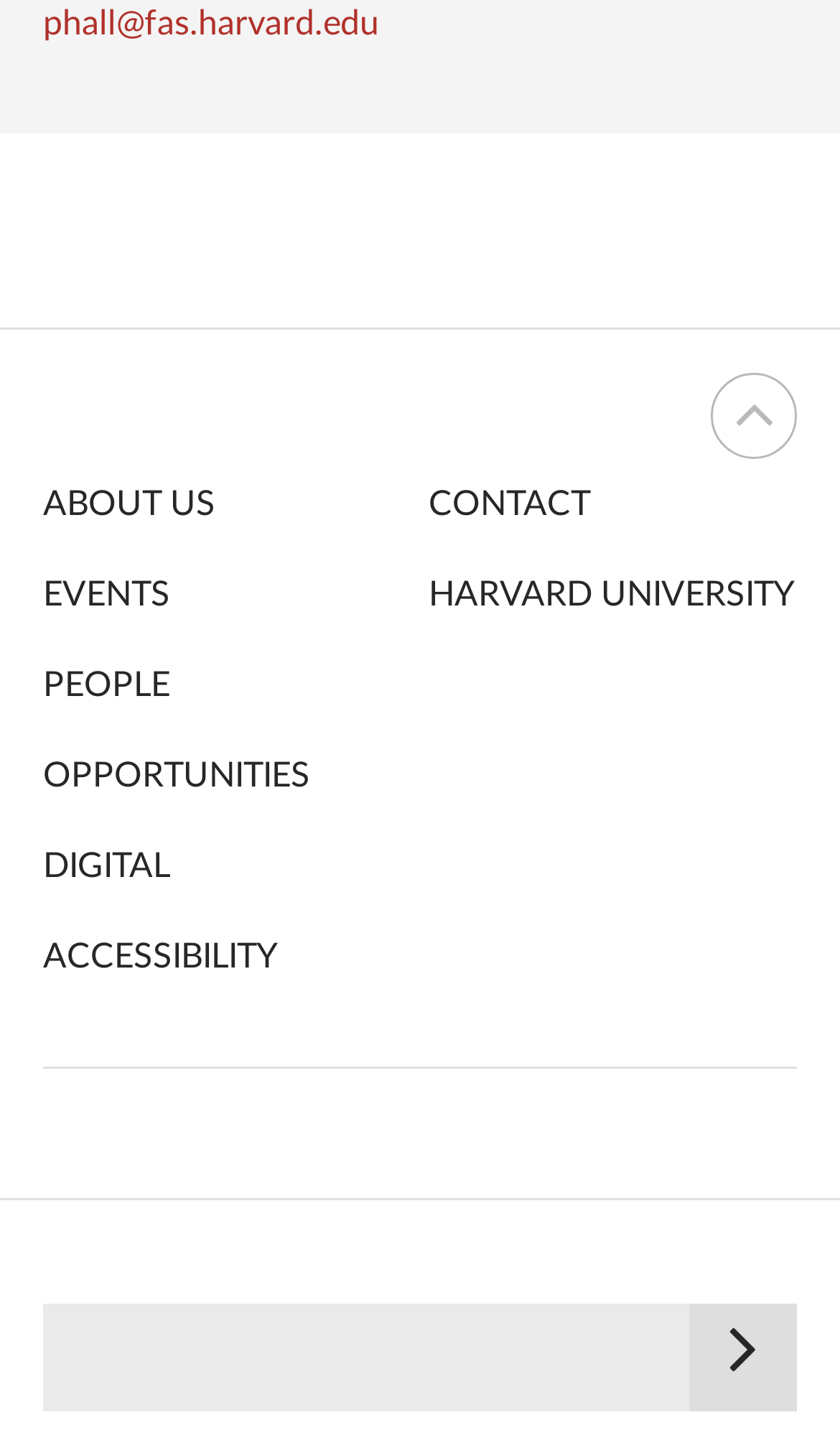Based on the element description parent_node: ABOUT US, identify the bounding box coordinates for the UI element. The coordinates should be in the format (top-left x, top-left y, bottom-right x, bottom-right y) and within the 0 to 1 range.

[0.846, 0.259, 0.949, 0.318]